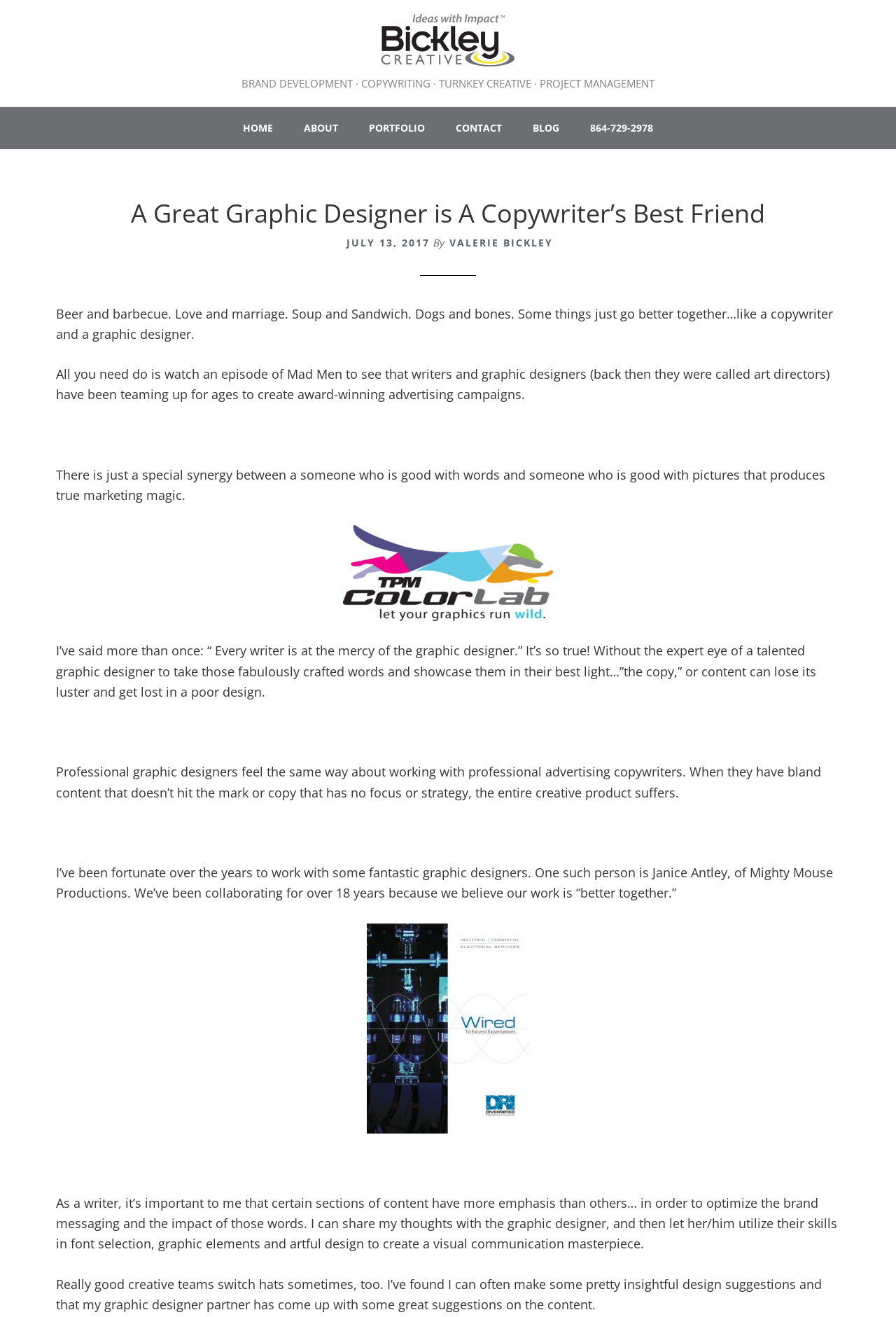Highlight the bounding box coordinates of the element that should be clicked to carry out the following instruction: "Click the 'CONTACT' link". The coordinates must be given as four float numbers ranging from 0 to 1, i.e., [left, top, right, bottom].

[0.493, 0.081, 0.576, 0.113]